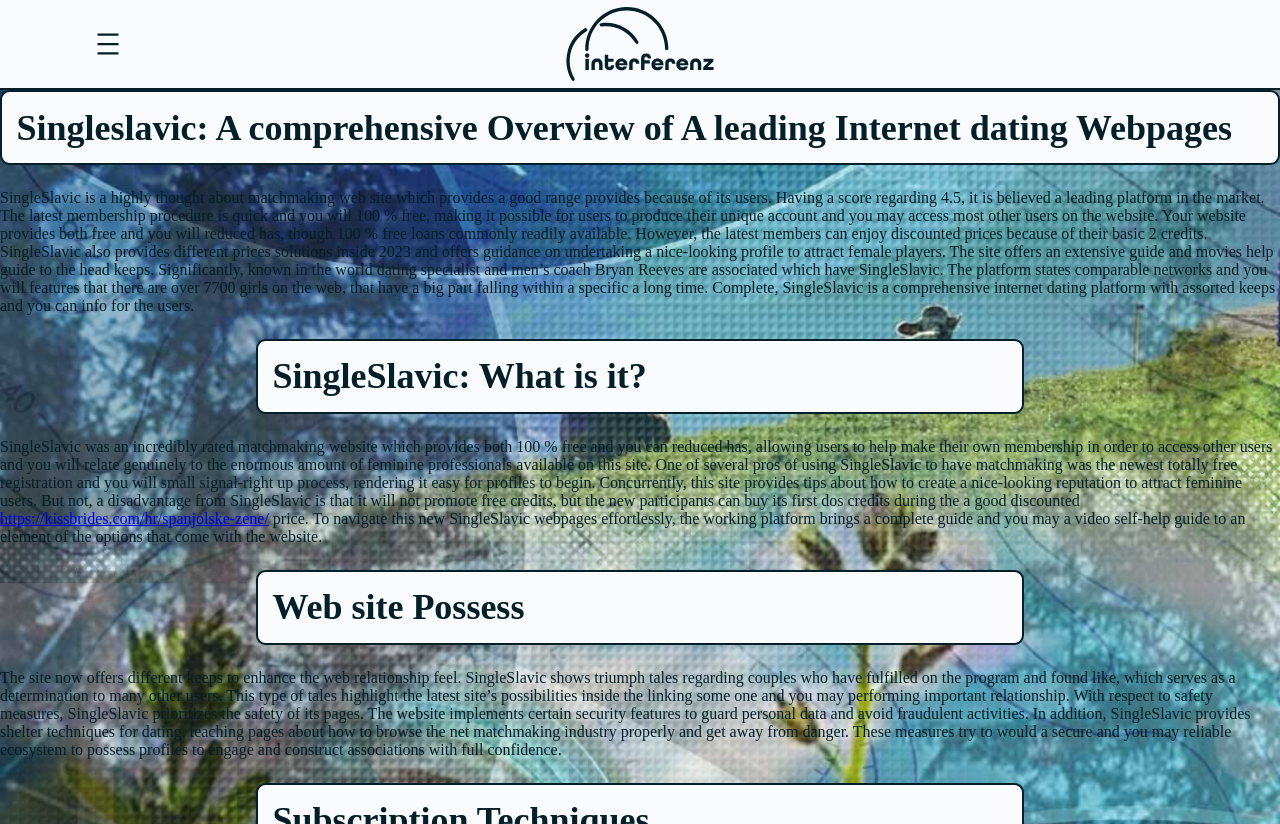Analyze the image and provide a detailed answer to the question: What is SingleSlavic?

Based on the webpage content, SingleSlavic is a matchmaking website that provides a good range of services to its users, with a score of 4.5, making it a leading platform in the market.